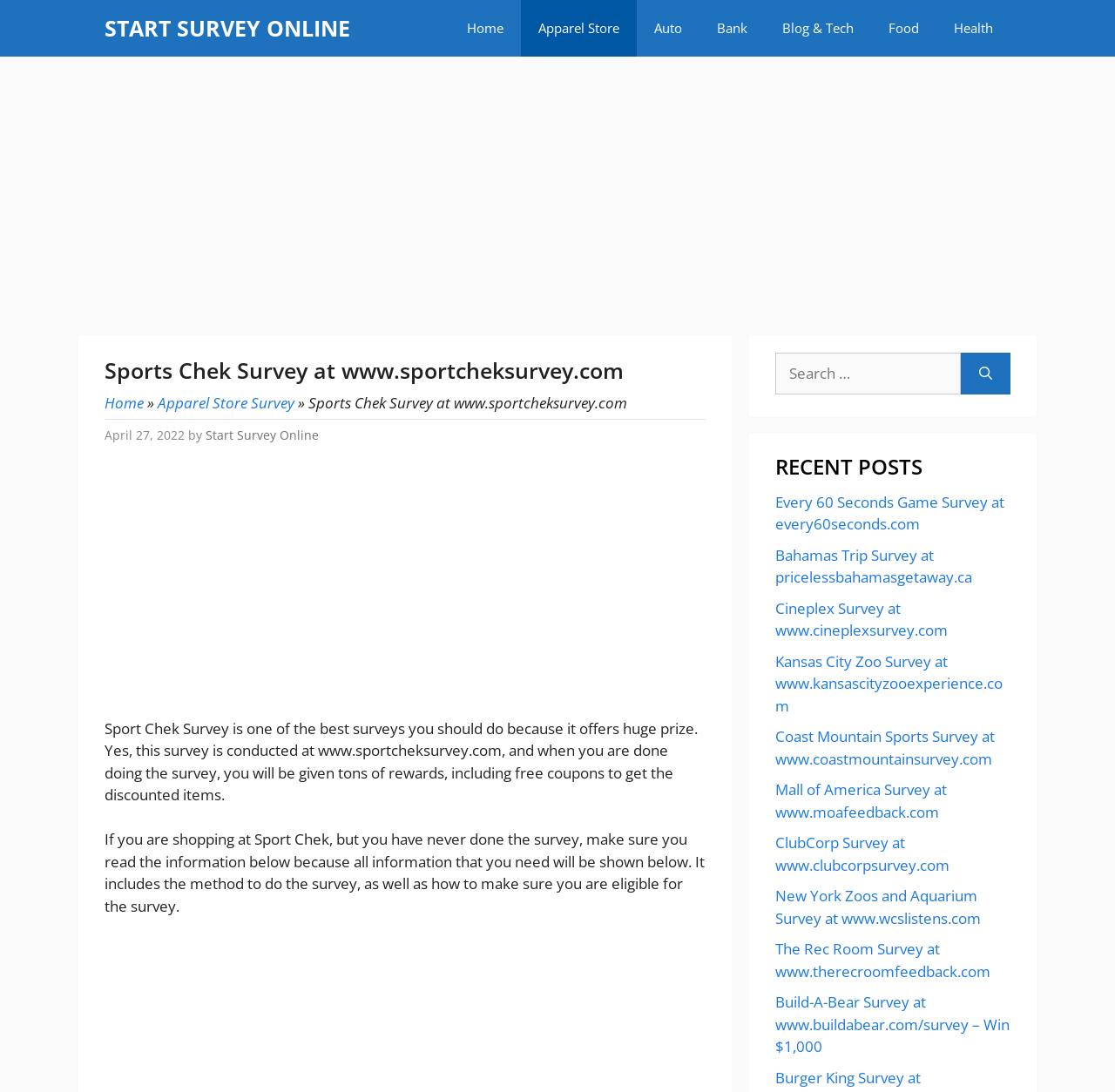Given the element description "Bahamas Trip Survey at pricelessbahamasgetaway.ca" in the screenshot, predict the bounding box coordinates of that UI element.

[0.695, 0.499, 0.872, 0.537]